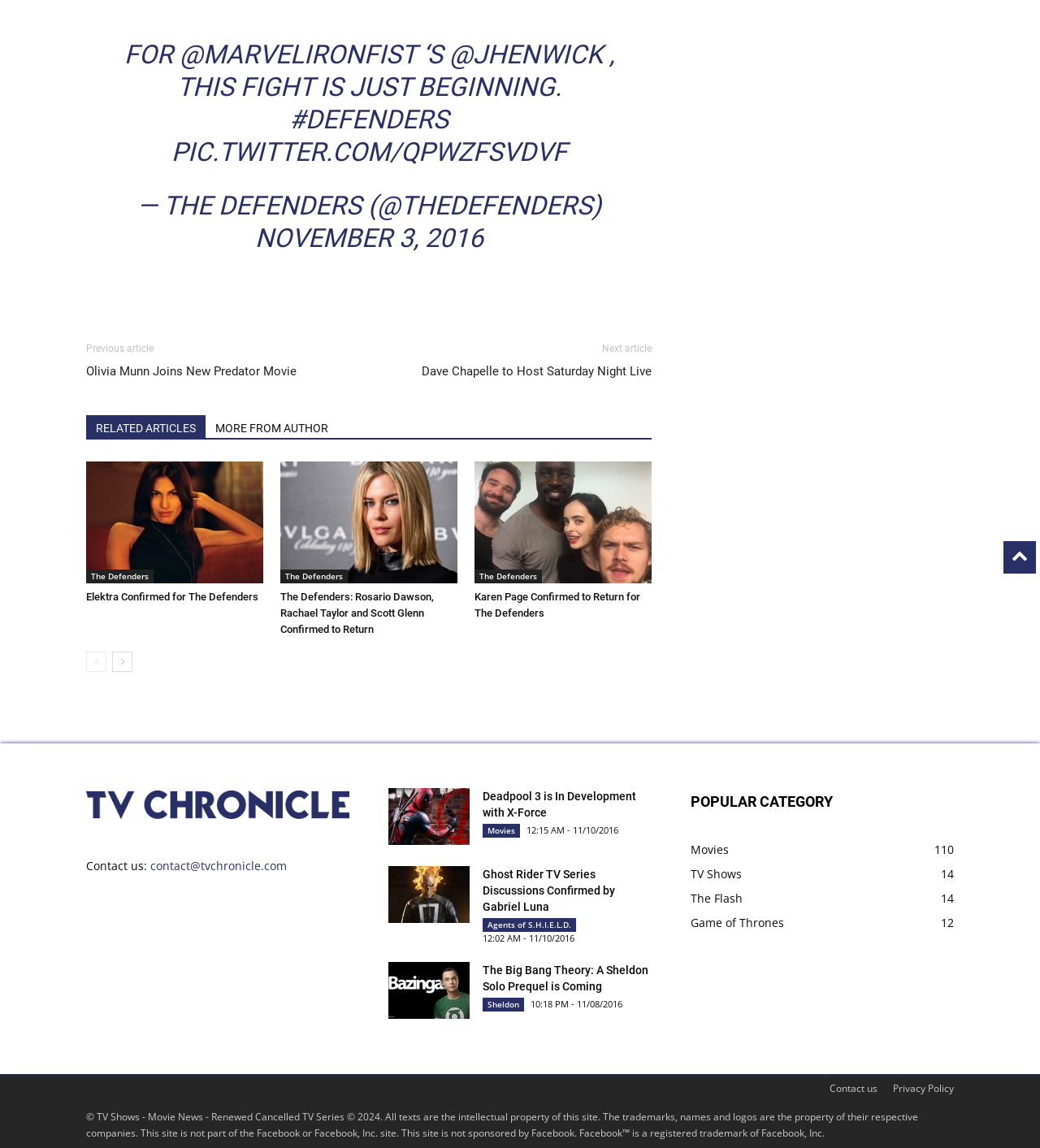Based on the element description Agents of S.H.I.E.L.D., identify the bounding box of the UI element in the given webpage screenshot. The coordinates should be in the format (top-left x, top-left y, bottom-right x, bottom-right y) and must be between 0 and 1.

[0.464, 0.8, 0.554, 0.812]